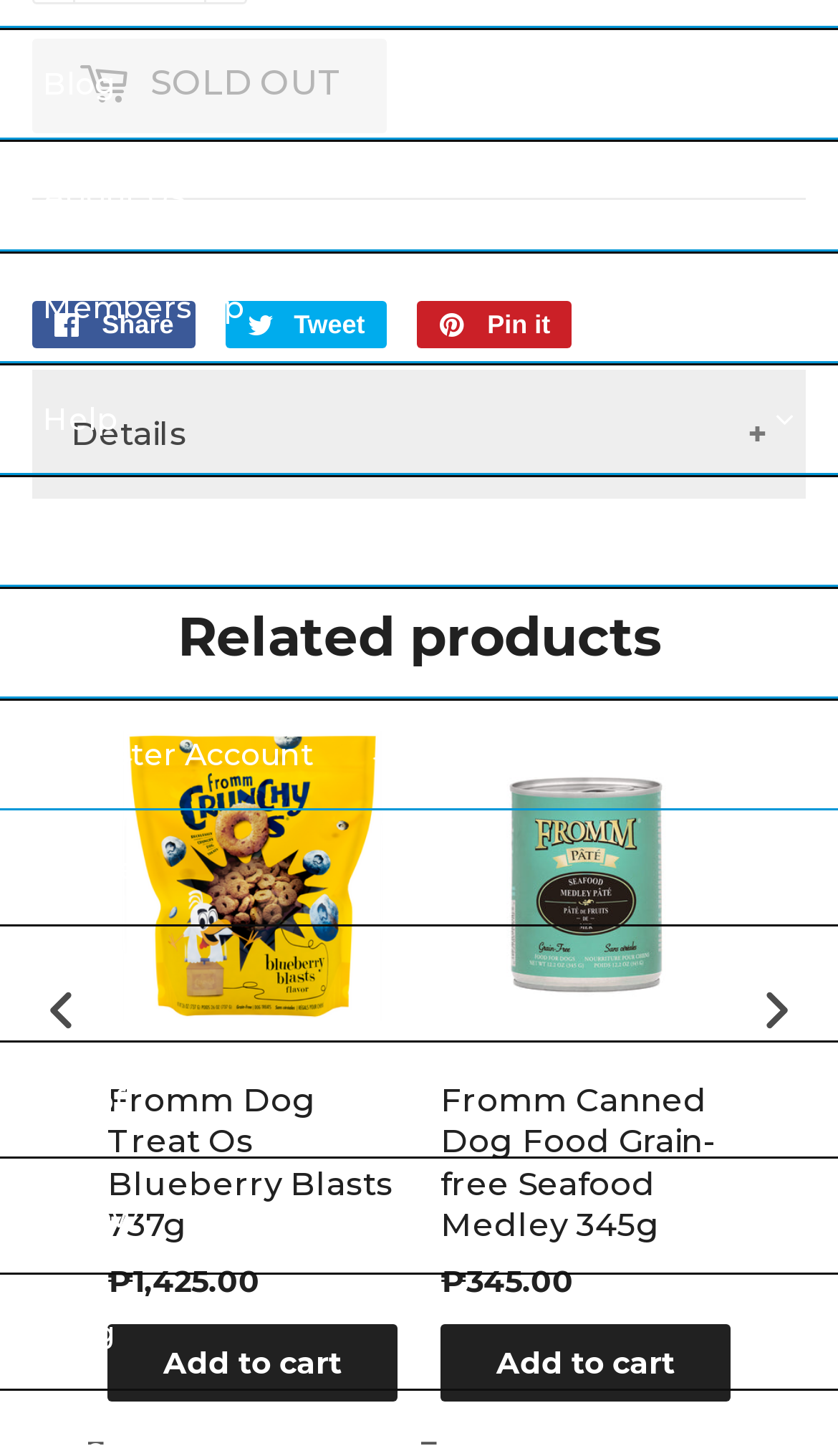Locate the bounding box coordinates of the clickable region necessary to complete the following instruction: "Click on the 'Details +' button". Provide the coordinates in the format of four float numbers between 0 and 1, i.e., [left, top, right, bottom].

[0.038, 0.254, 0.962, 0.342]